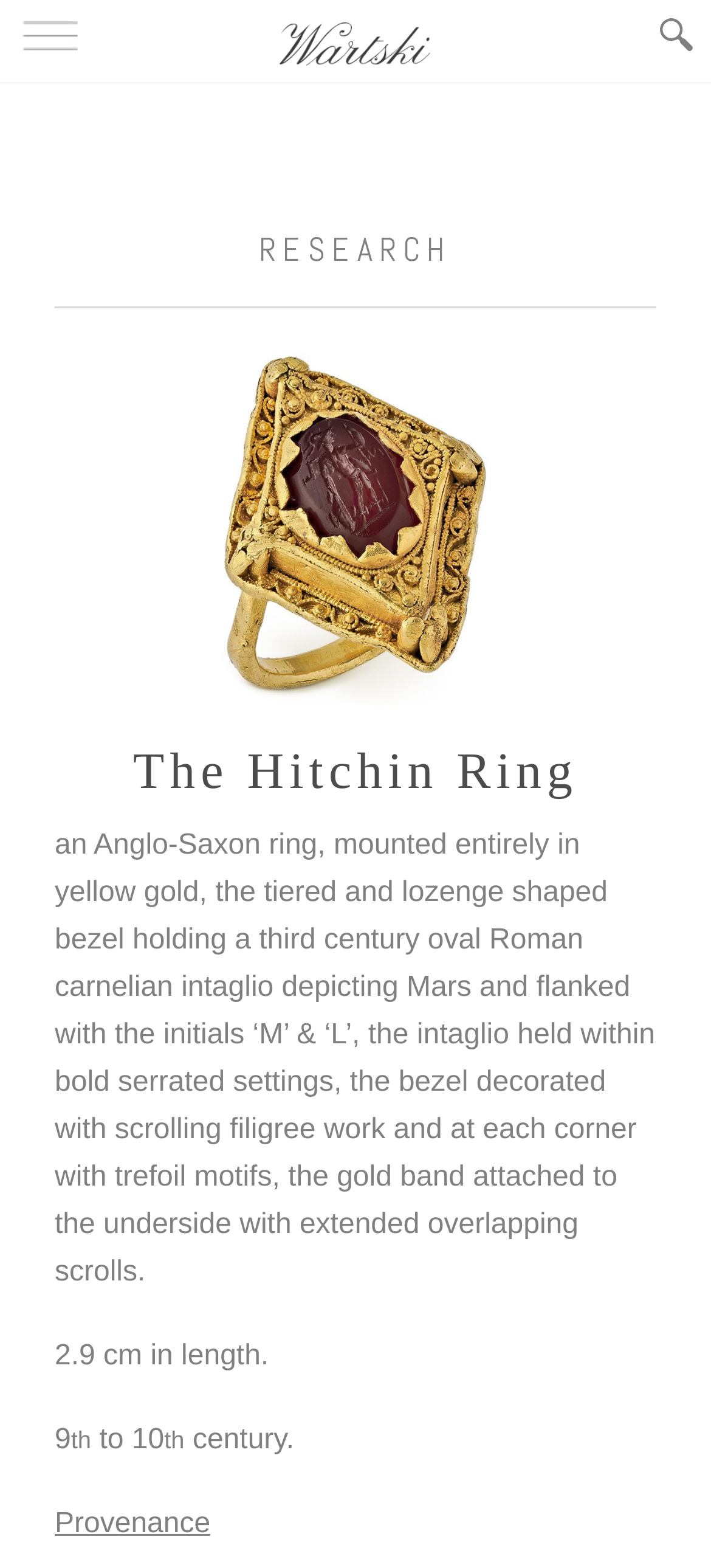Elaborate on the different components and information displayed on the webpage.

The webpage is about the Hitchin Ring, a piece of Anglo-Saxon jewelry. At the top, there is a small image on the left side, and a link in the middle, accompanied by another image. On the right side, there is another link with a small image. 

Below these elements, there is a heading that reads "RESEARCH" on the left side, which is a link. A horizontal separator follows, separating the top section from the main content. 

The main content starts with a heading that reads "The Hitchin Ring" on the left side. Below this heading, there is a detailed description of the ring, which is an Anglo-Saxon ring mounted in yellow gold, featuring a third-century oval Roman carnelian intaglio depicting Mars. The description is quite long and provides detailed information about the ring's design and features. 

On the same section, there are two short paragraphs of text, one describing the length of the ring, and the other providing information about the century it was made. The text also includes superscript numbers. 

Finally, at the bottom, there is a heading that reads "Provenance" on the left side.